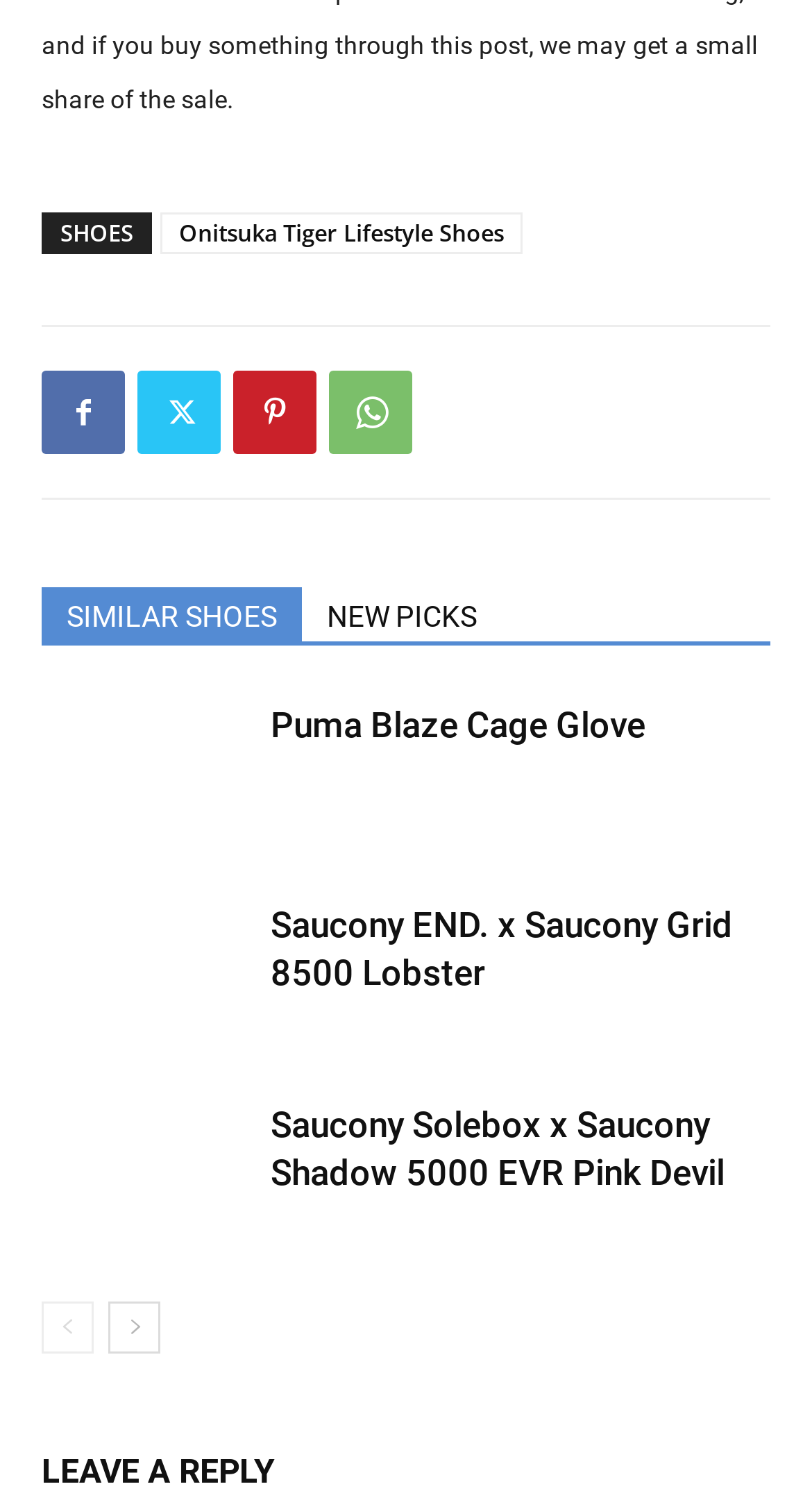Could you specify the bounding box coordinates for the clickable section to complete the following instruction: "Browse similar shoes"?

[0.051, 0.394, 0.372, 0.431]